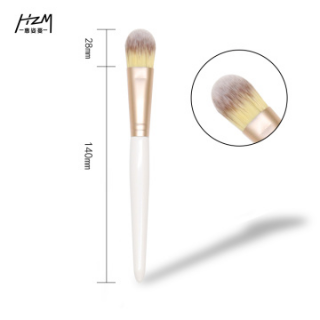Is the brush suitable for professional use?
Respond with a short answer, either a single word or a phrase, based on the image.

Yes